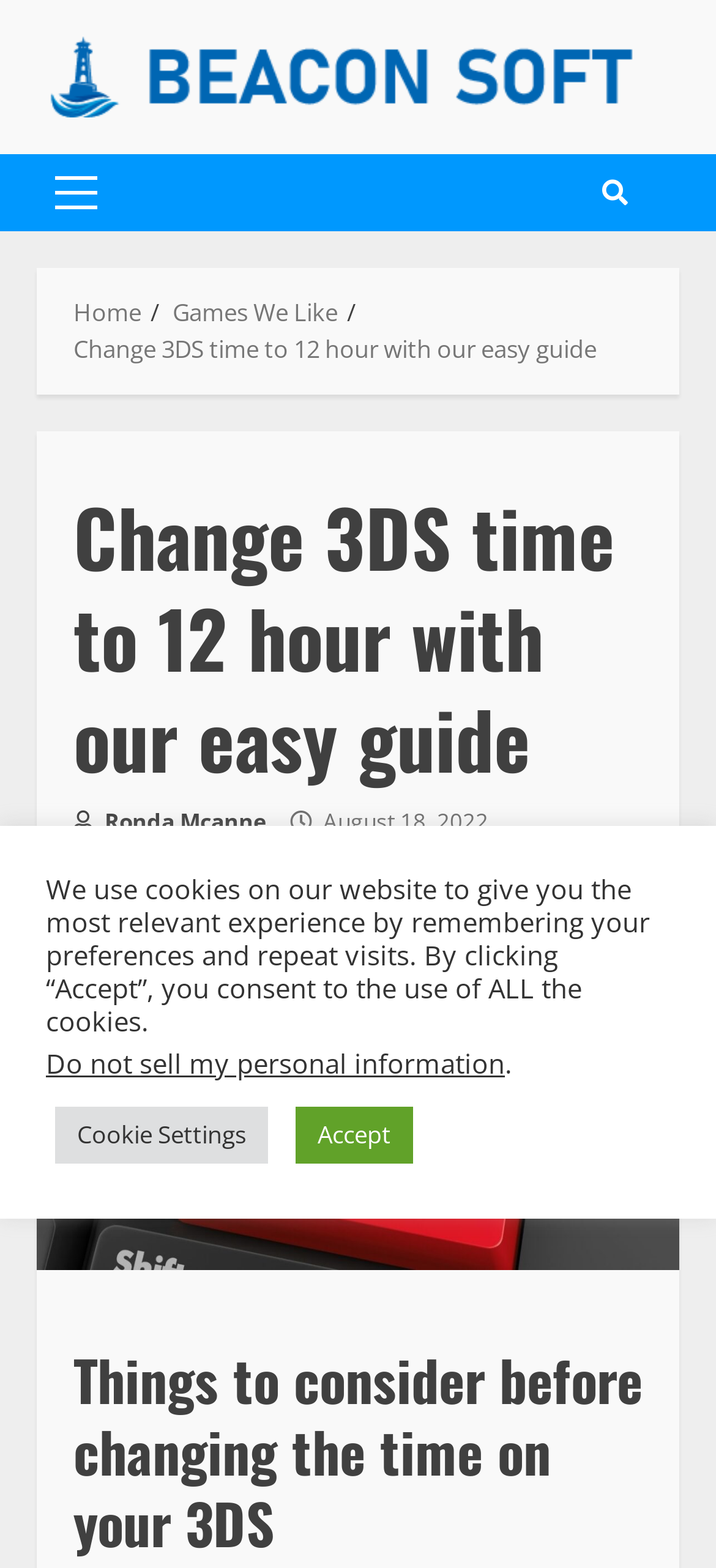Please mark the bounding box coordinates of the area that should be clicked to carry out the instruction: "Click the Beacon Soft logo".

[0.051, 0.023, 0.949, 0.075]